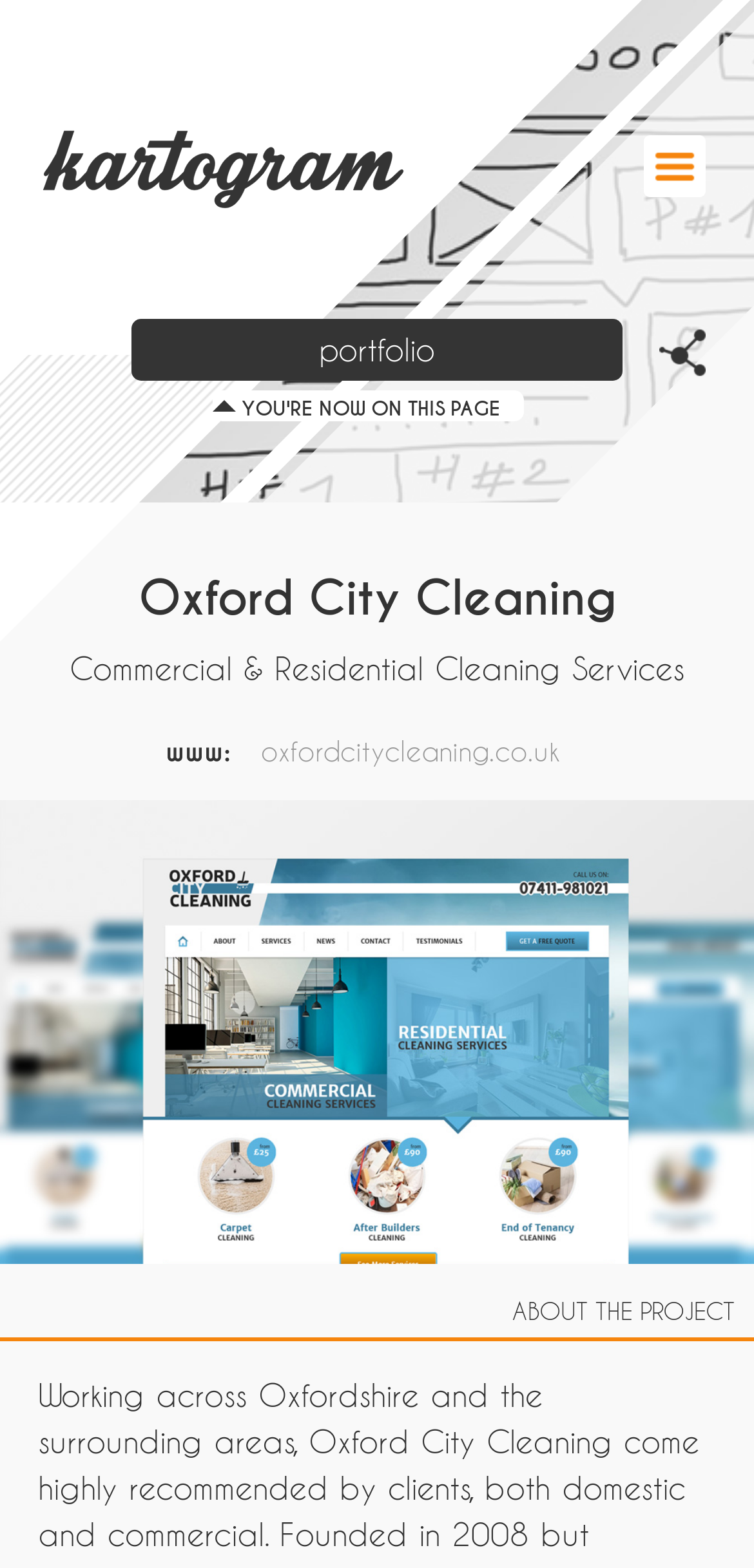How many navigation links are visible?
Refer to the screenshot and answer in one word or phrase.

2